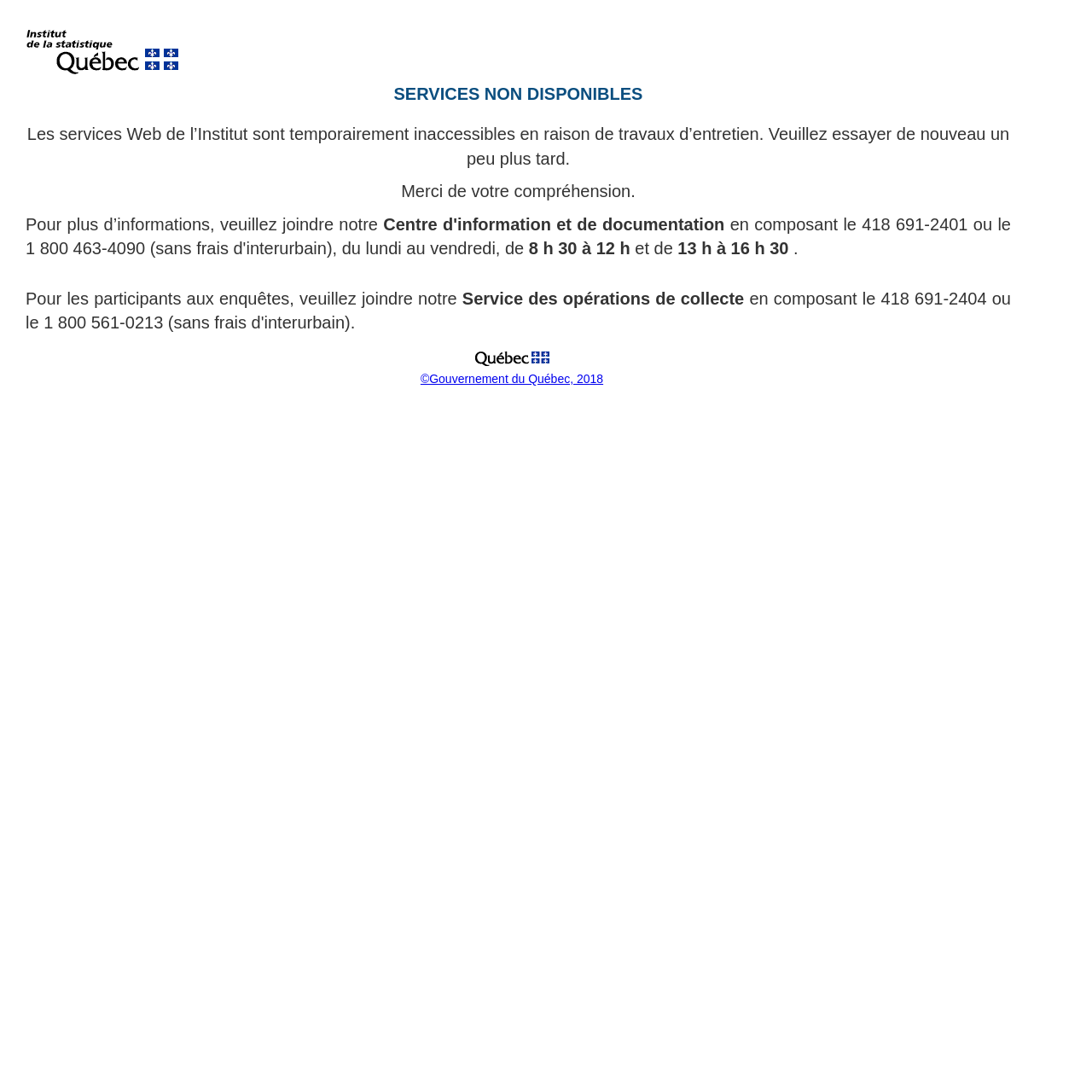What is the reason for the unavailability of services?
Look at the image and respond with a one-word or short-phrase answer.

Maintenance